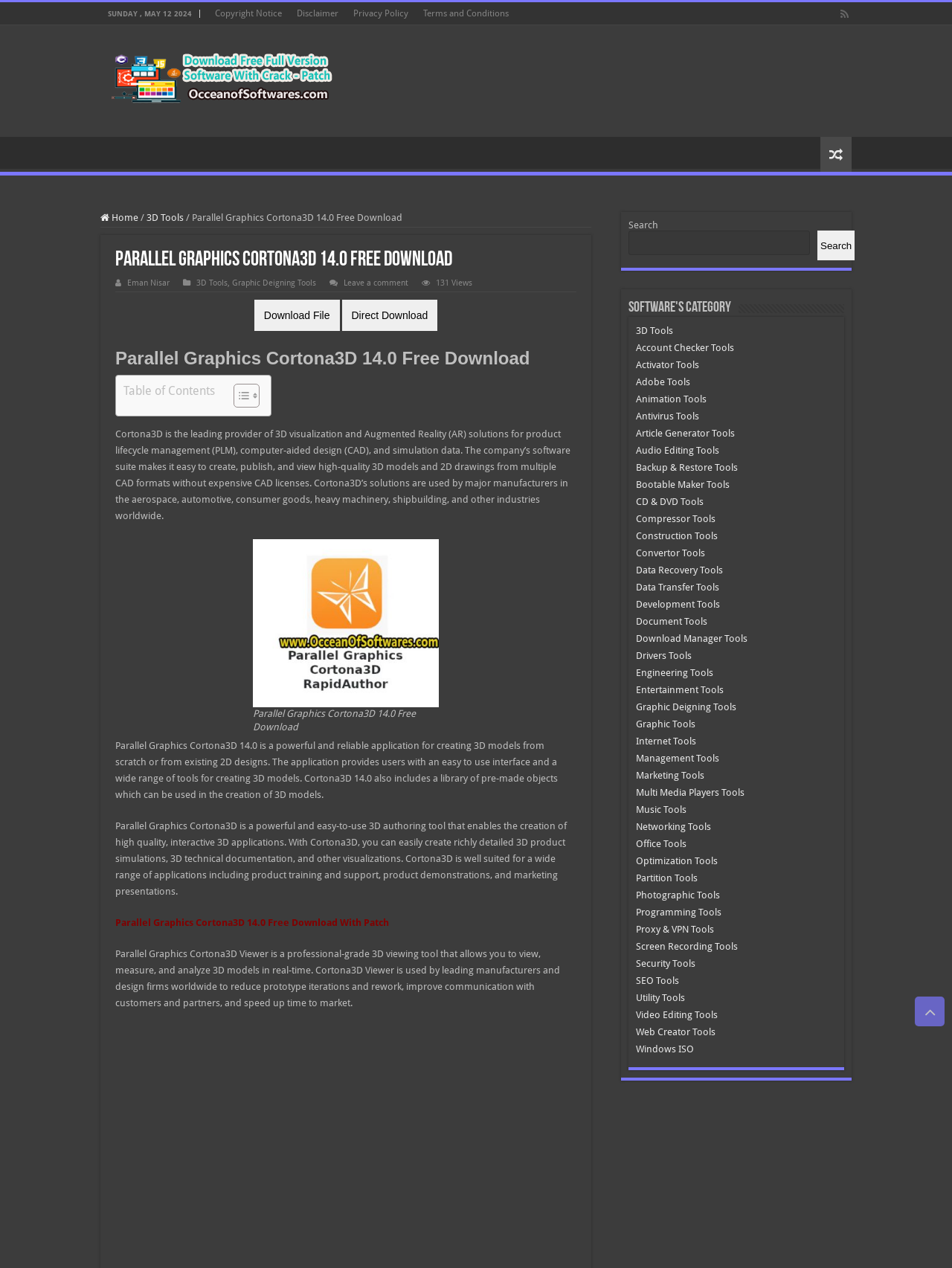Explain the webpage in detail, including its primary components.

This webpage is about Parallel Graphics Cortona3D 14.0, a 3D visualization and Augmented Reality (AR) solution for product lifecycle management, computer-aided design, and simulation data. 

At the top of the page, there is a date "SUNDAY, MAY 12 2024" and a series of links to "Copyright Notice", "Disclaimer", "Privacy Policy", and "Terms and Conditions". 

Below that, there is a heading "Latest Software with Crack Hub – Download Keygen Crack Patch" with an image and a link. On the right side, there are two icons, one with a download symbol and another with a house symbol, which links to the "Home" page. 

There is a navigation menu with links to "3D Tools", "Graphic Designing Tools", and other categories. 

The main content of the page is about Parallel Graphics Cortona3D 14.0, which includes a description of the software, its features, and its applications. There is a table of contents on the left side, which allows users to navigate to different sections of the page. 

The page also includes a download link for the software, with options for "Download File" and "Direct Download". 

On the right side, there is a search bar and a list of software categories, including "3D Tools", "Account Checker Tools", "Activator Tools", and many others. 

At the bottom of the page, there is a complementary section with a search bar and a list of software categories.